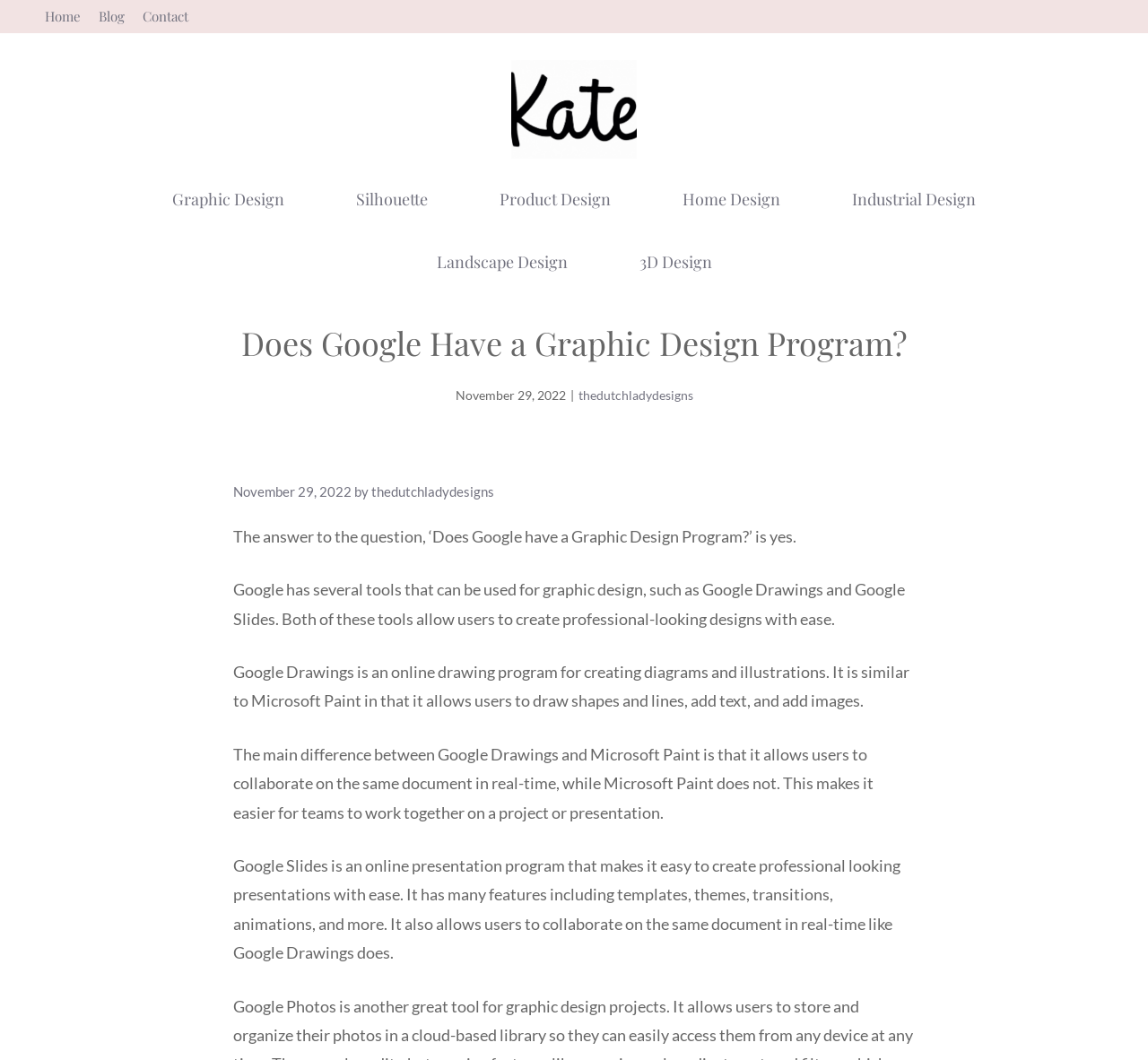Locate the bounding box coordinates of the area you need to click to fulfill this instruction: 'Click on the 'Contact' link'. The coordinates must be in the form of four float numbers ranging from 0 to 1: [left, top, right, bottom].

[0.124, 0.007, 0.164, 0.024]